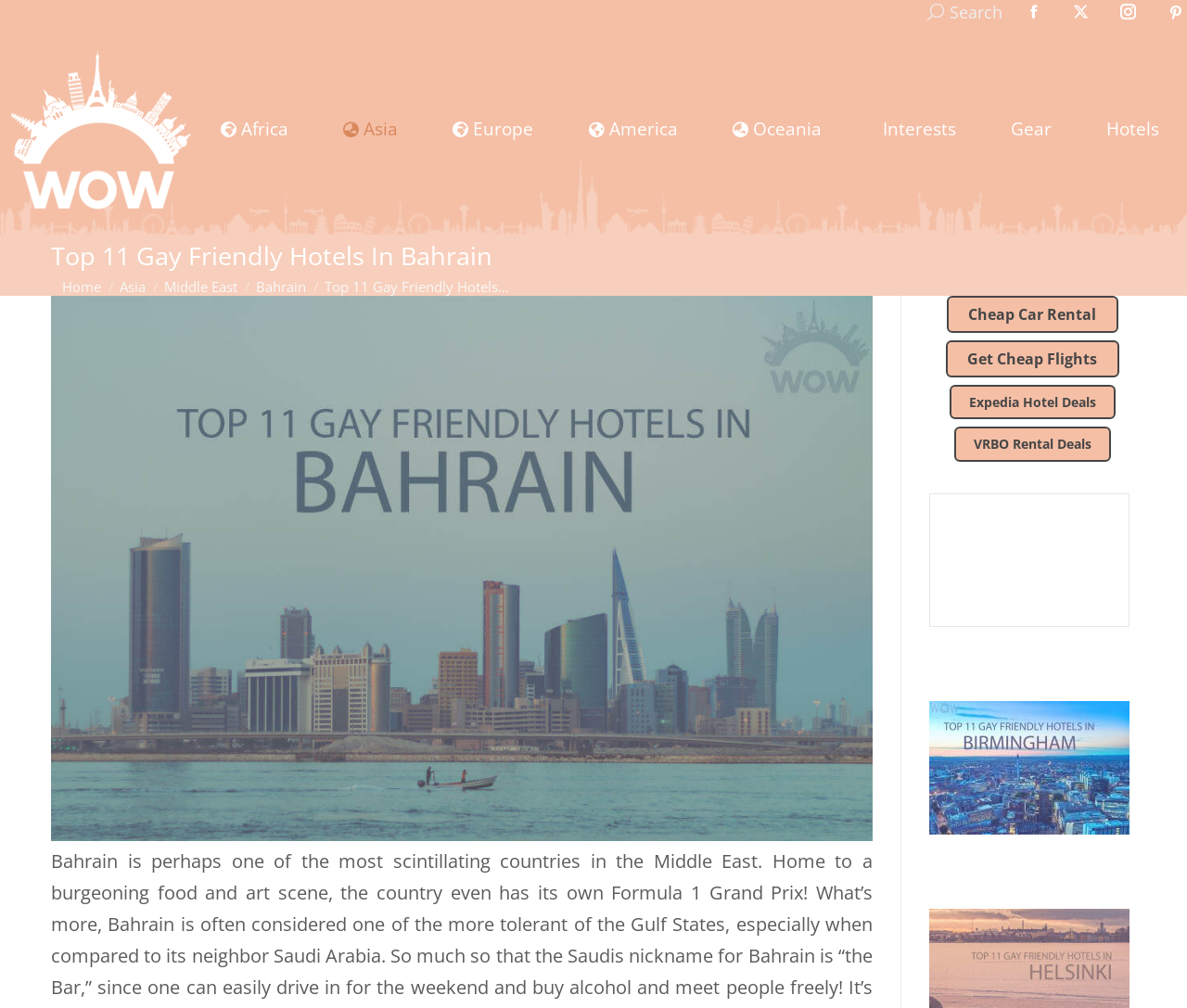How many hotel deals are listed?
Refer to the image and provide a one-word or short phrase answer.

4